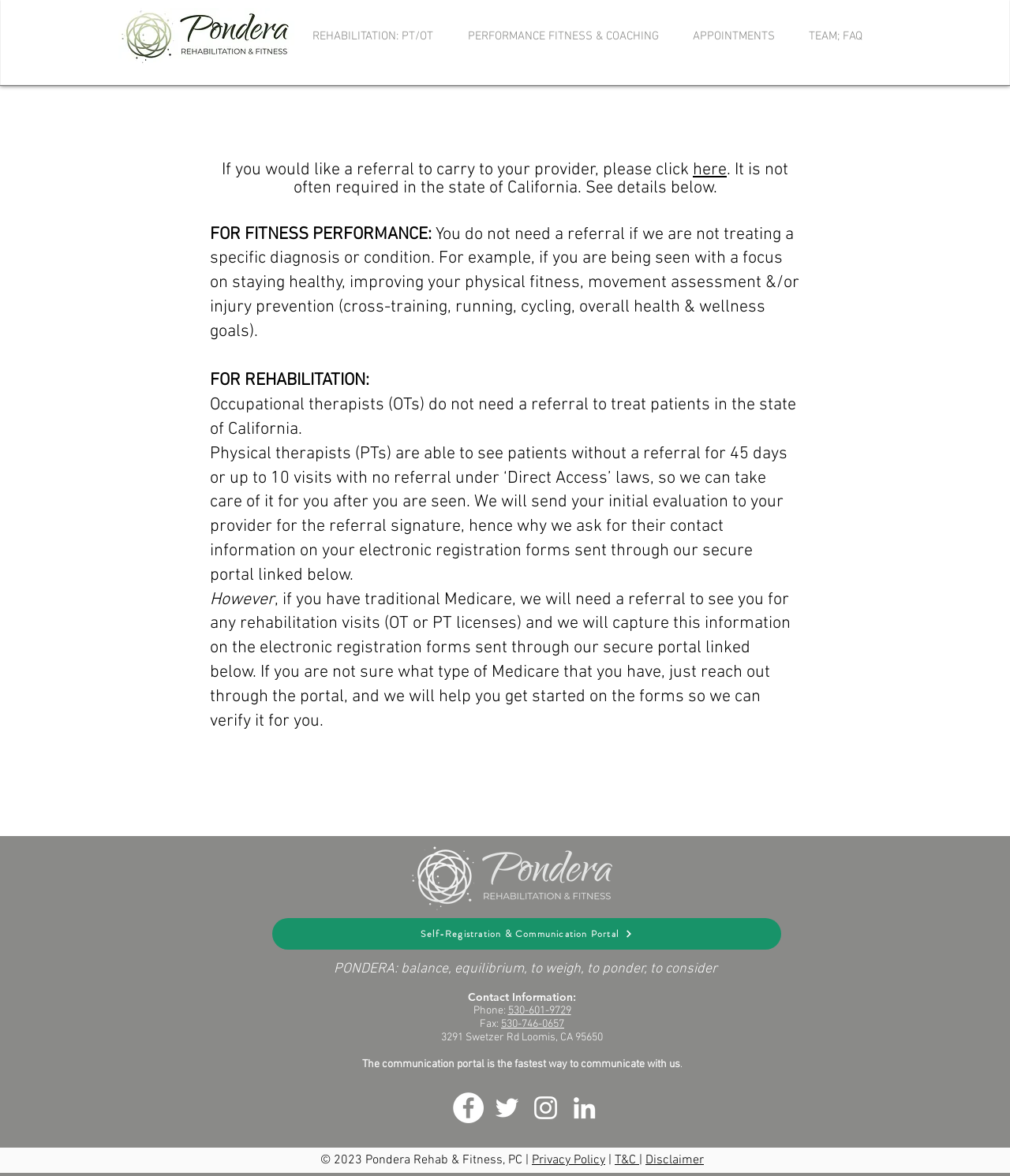Provide the bounding box coordinates, formatted as (top-left x, top-left y, bottom-right x, bottom-right y), with all values being floating point numbers between 0 and 1. Identify the bounding box of the UI element that matches the description: Privacy Policy

[0.527, 0.98, 0.599, 0.993]